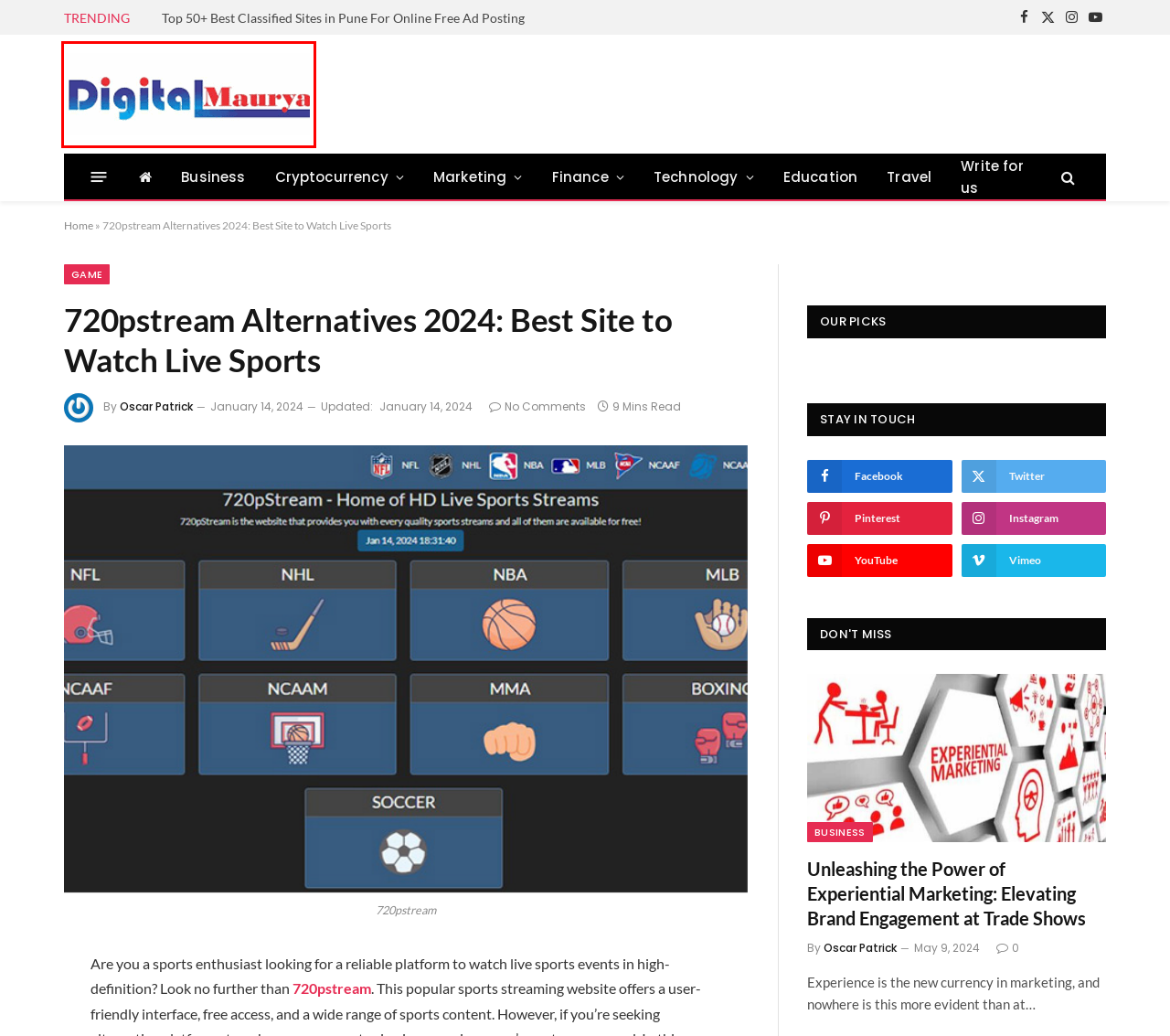You are given a screenshot of a webpage with a red rectangle bounding box around an element. Choose the best webpage description that matches the page after clicking the element in the bounding box. Here are the candidates:
A. Travel Archives - Digital Maurya
B. Digital Marketing Archives - Digital Maurya
C. Game Archives - Digital Maurya
D. Education Archives - Digital Maurya
E. Business Archives - Digital Maurya
F. DigitalMaurya Writes for Business, Marketing, Finance & Technology
G. Write for us - Digital Maurya
H. Cryptocurrency News Archives - Digital Maurya

F